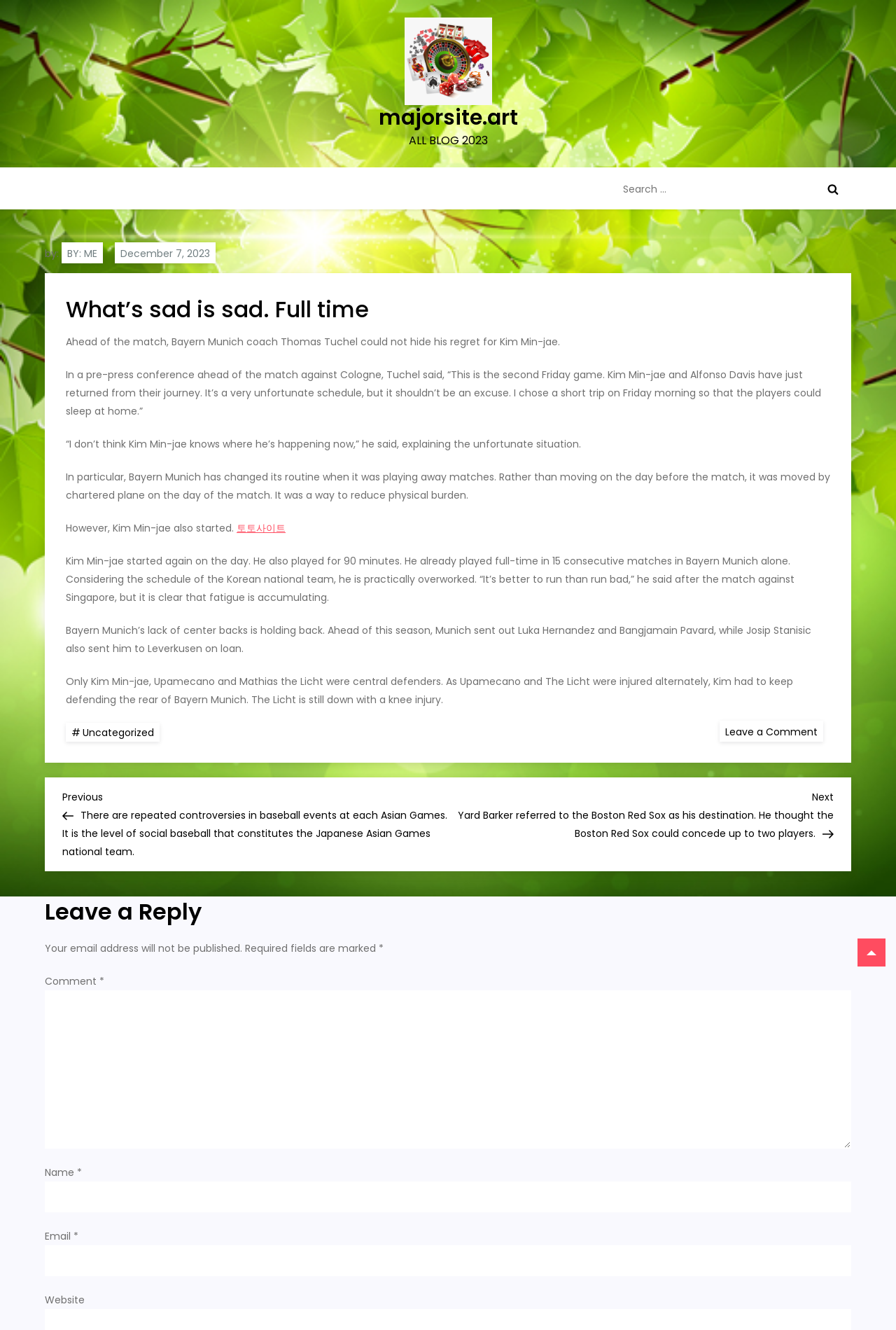Calculate the bounding box coordinates for the UI element based on the following description: "parent_node: Email * aria-describedby="email-notes" name="email"". Ensure the coordinates are four float numbers between 0 and 1, i.e., [left, top, right, bottom].

[0.05, 0.936, 0.95, 0.959]